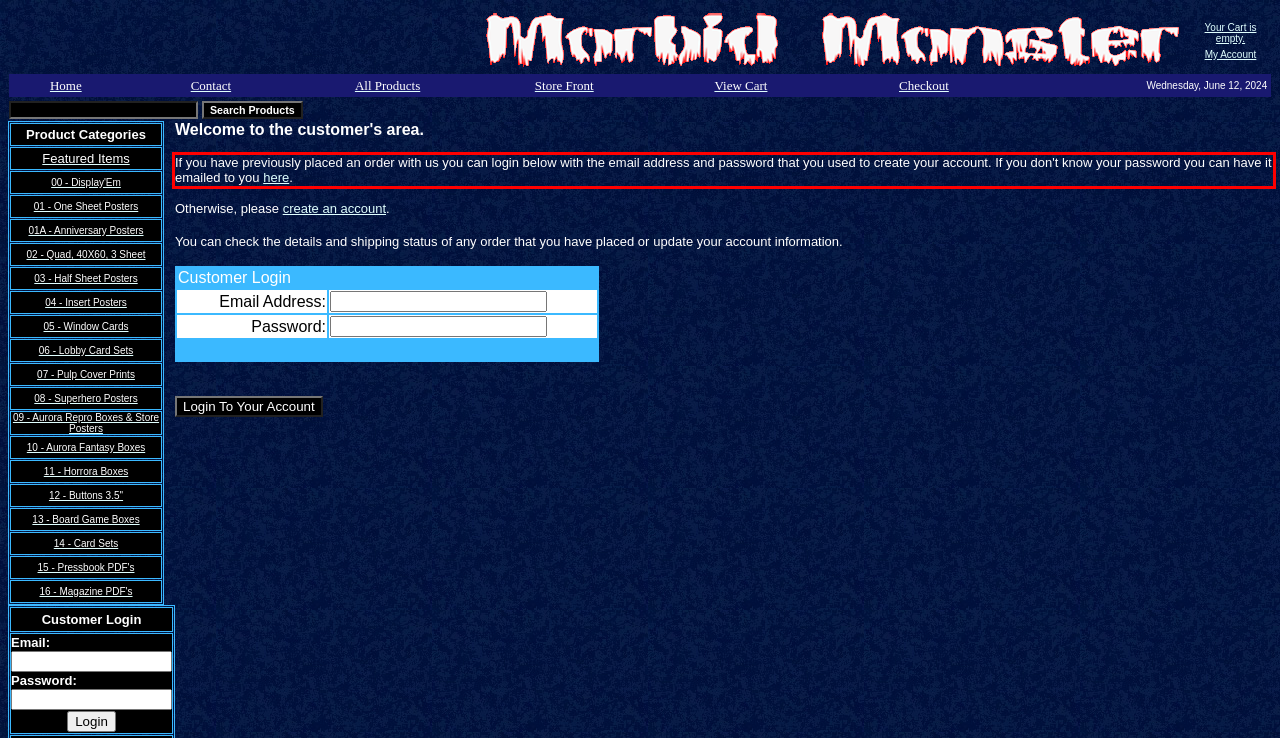With the given screenshot of a webpage, locate the red rectangle bounding box and extract the text content using OCR.

If you have previously placed an order with us you can login below with the email address and password that you used to create your account. If you don't know your password you can have it emailed to you here.